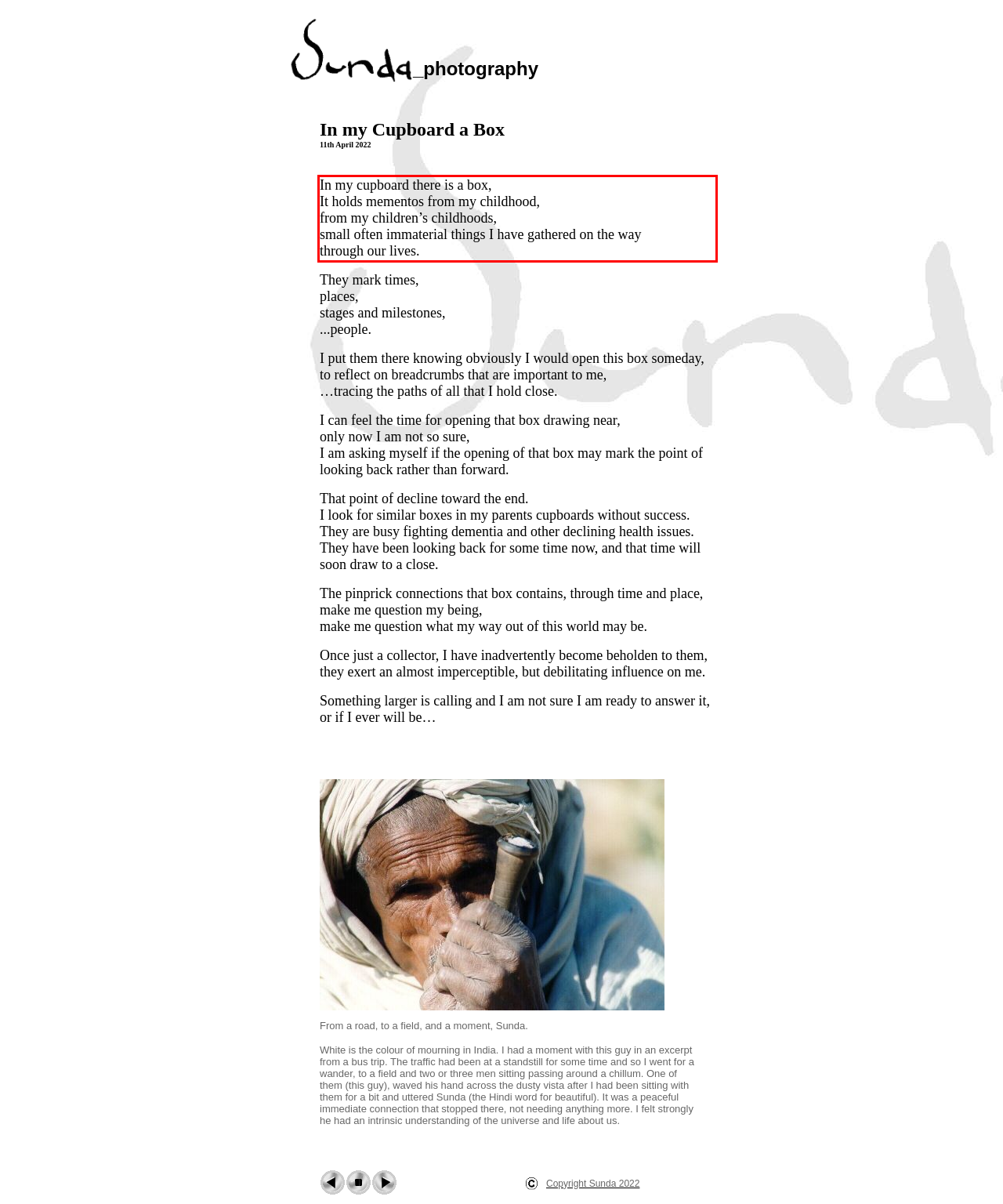Analyze the screenshot of the webpage that features a red bounding box and recognize the text content enclosed within this red bounding box.

In my cupboard there is a box, It holds mementos from my childhood, from my children’s childhoods, small often immaterial things I have gathered on the way through our lives.